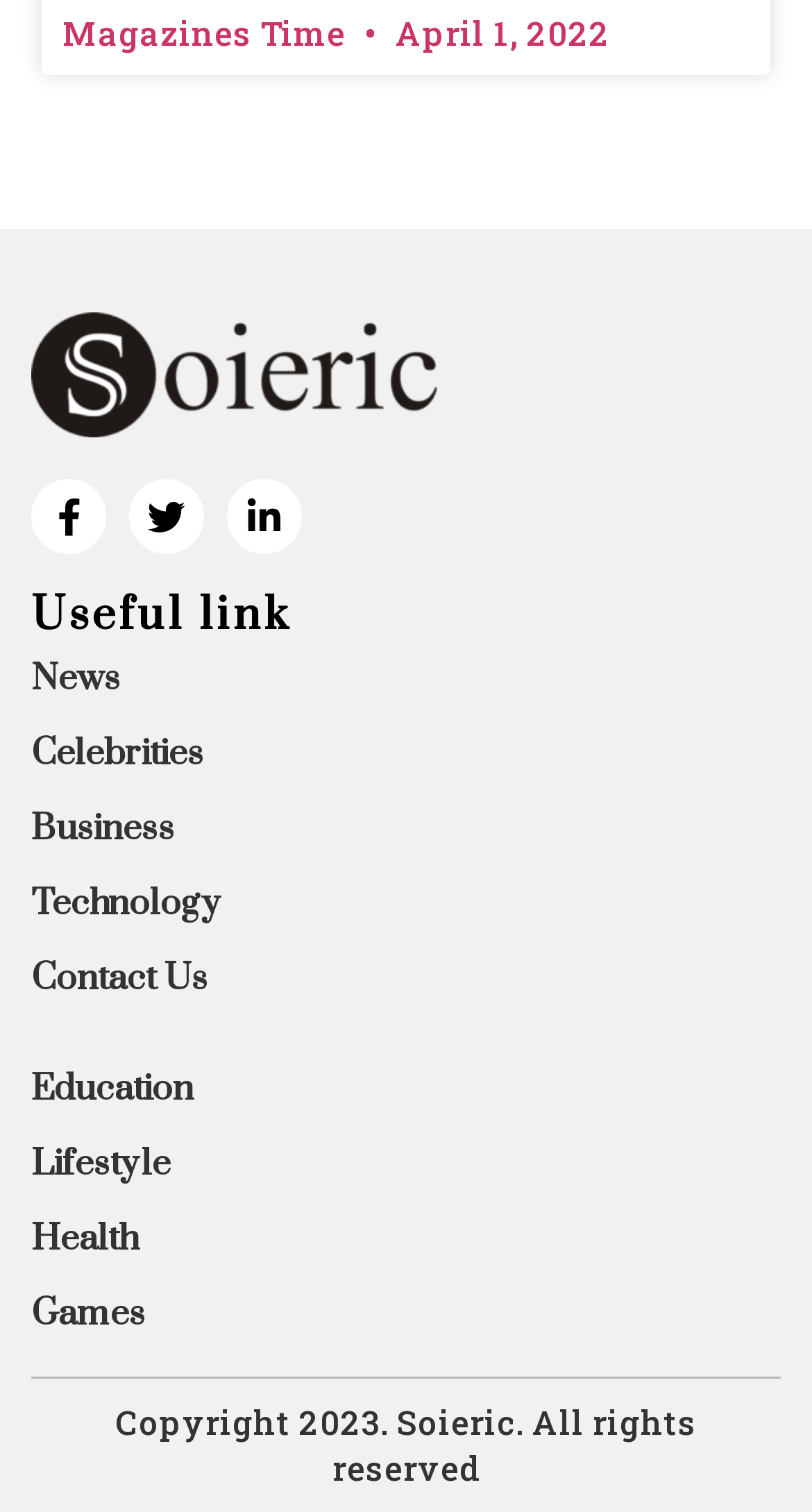How many links are available on the webpage?
Using the image, answer in one word or phrase.

9